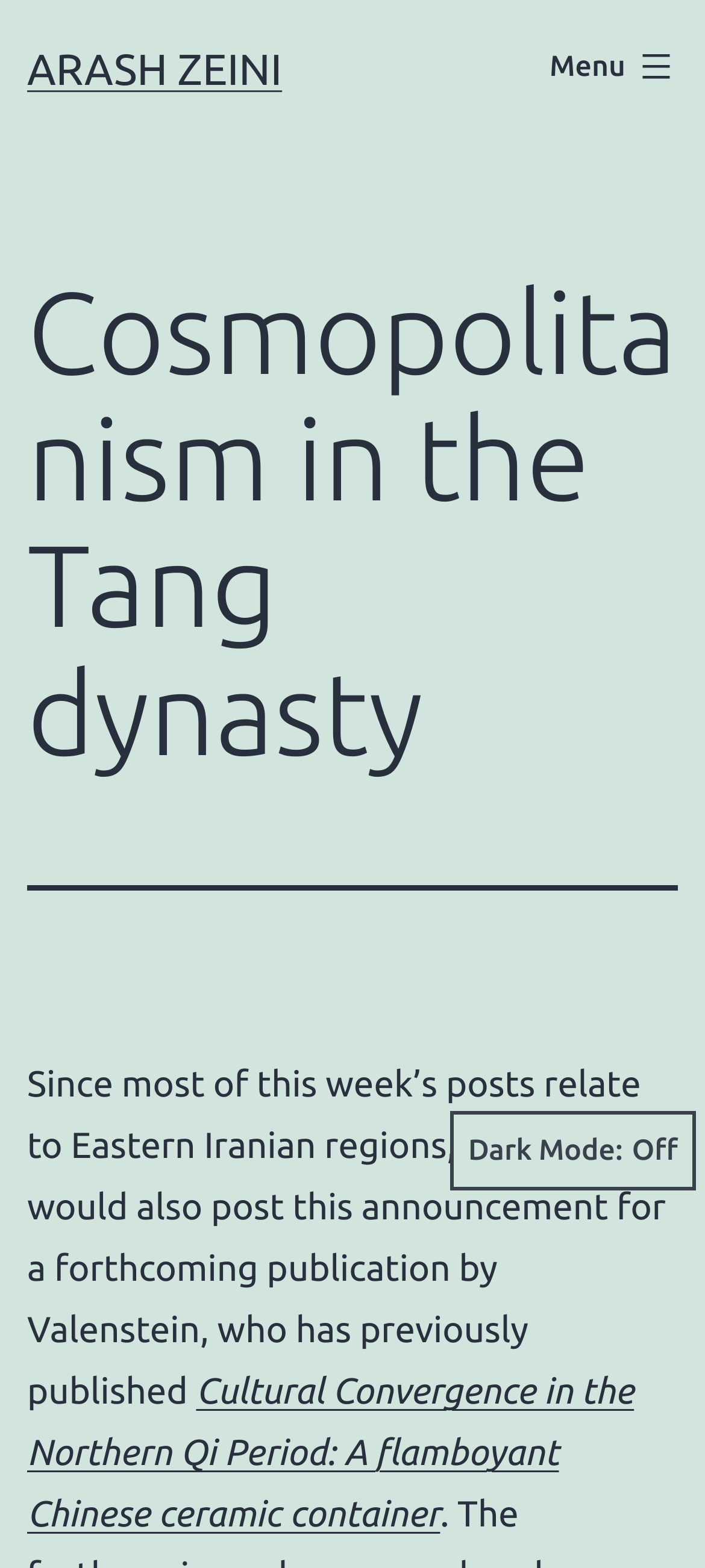What is the title of the forthcoming publication?
Provide a concise answer using a single word or phrase based on the image.

Not specified